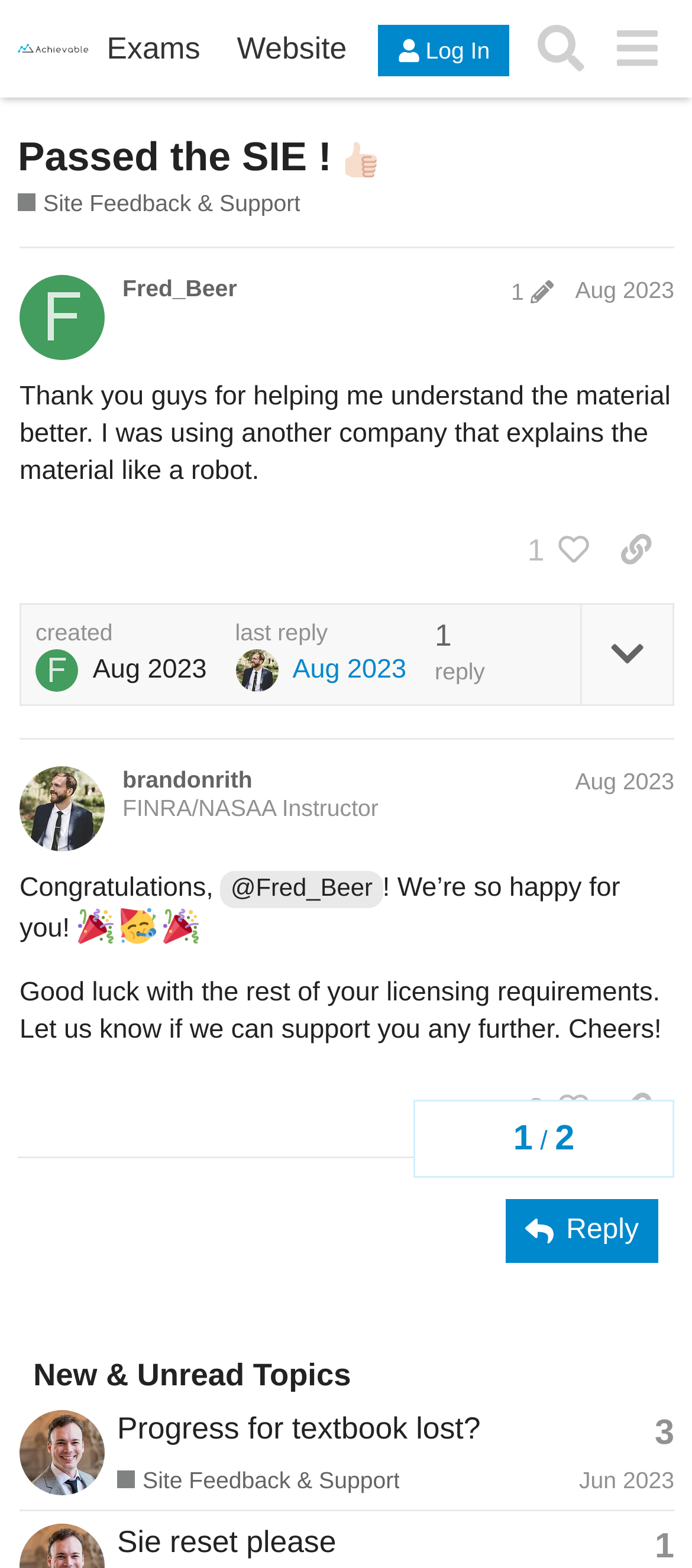Please identify the bounding box coordinates of the clickable area that will allow you to execute the instruction: "Search for a topic".

[0.755, 0.007, 0.865, 0.055]